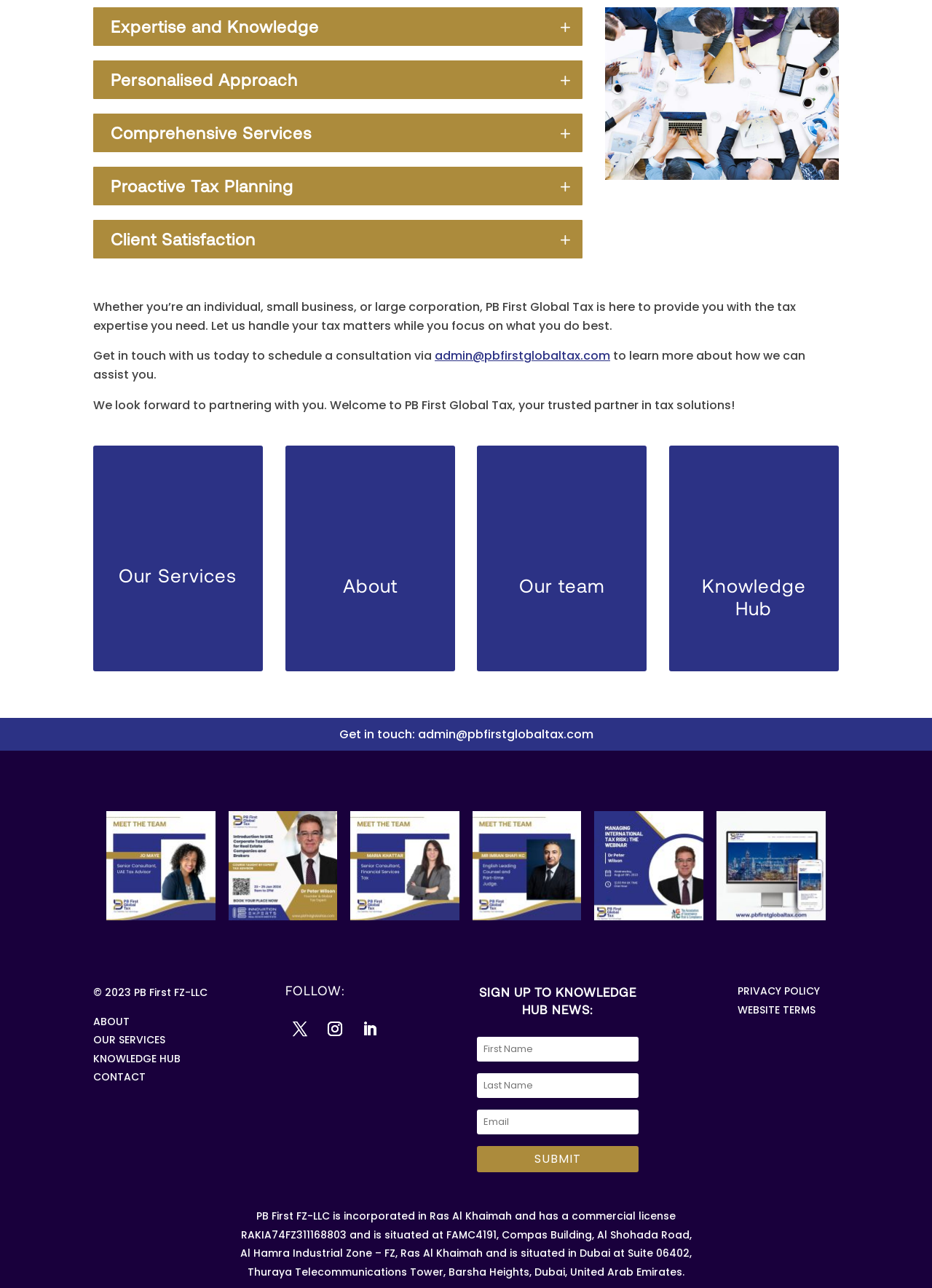Identify the bounding box coordinates for the UI element described as: "CONTACT".

[0.1, 0.831, 0.156, 0.842]